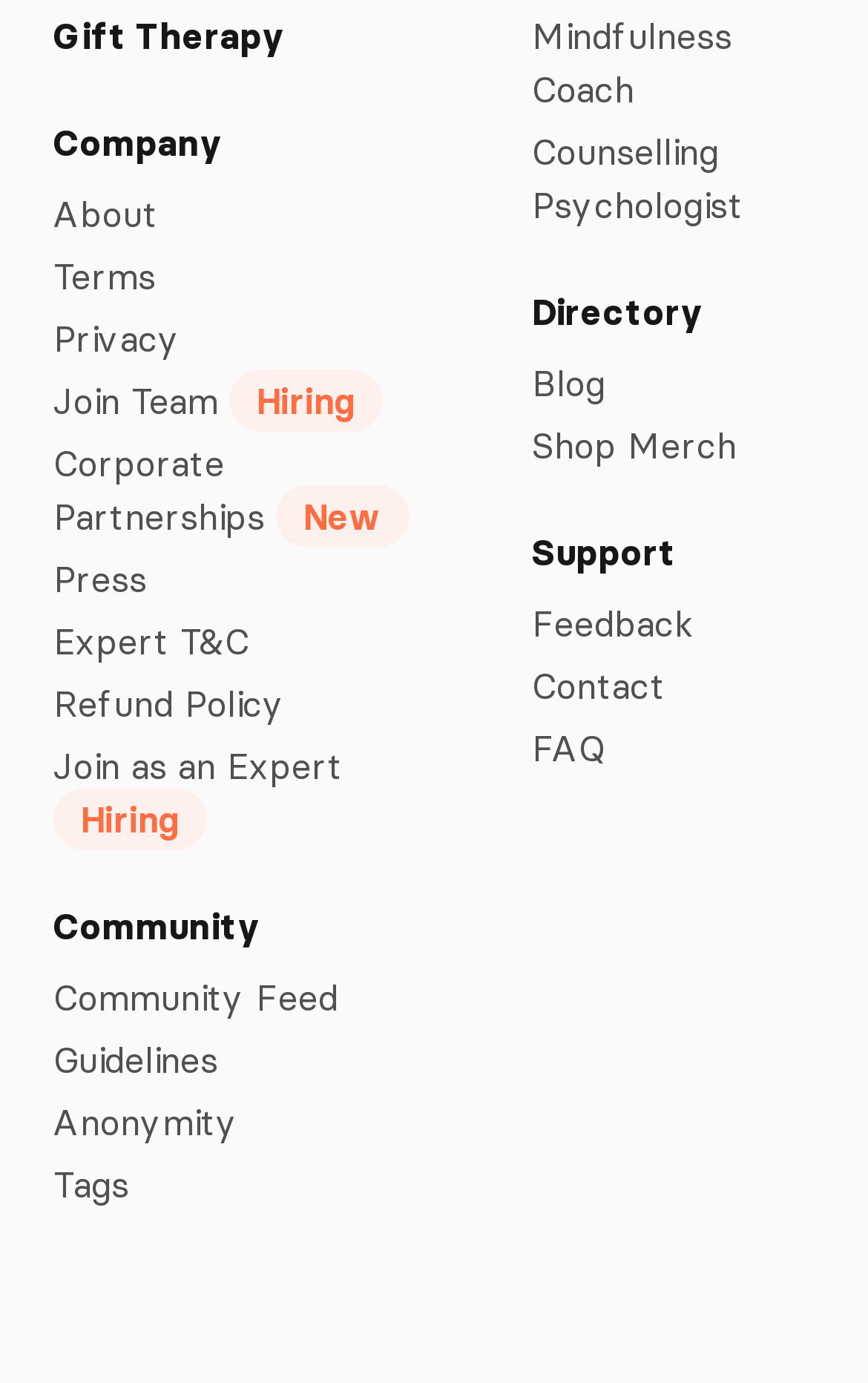Give a one-word or one-phrase response to the question: 
How many links are there under 'Community'?

4